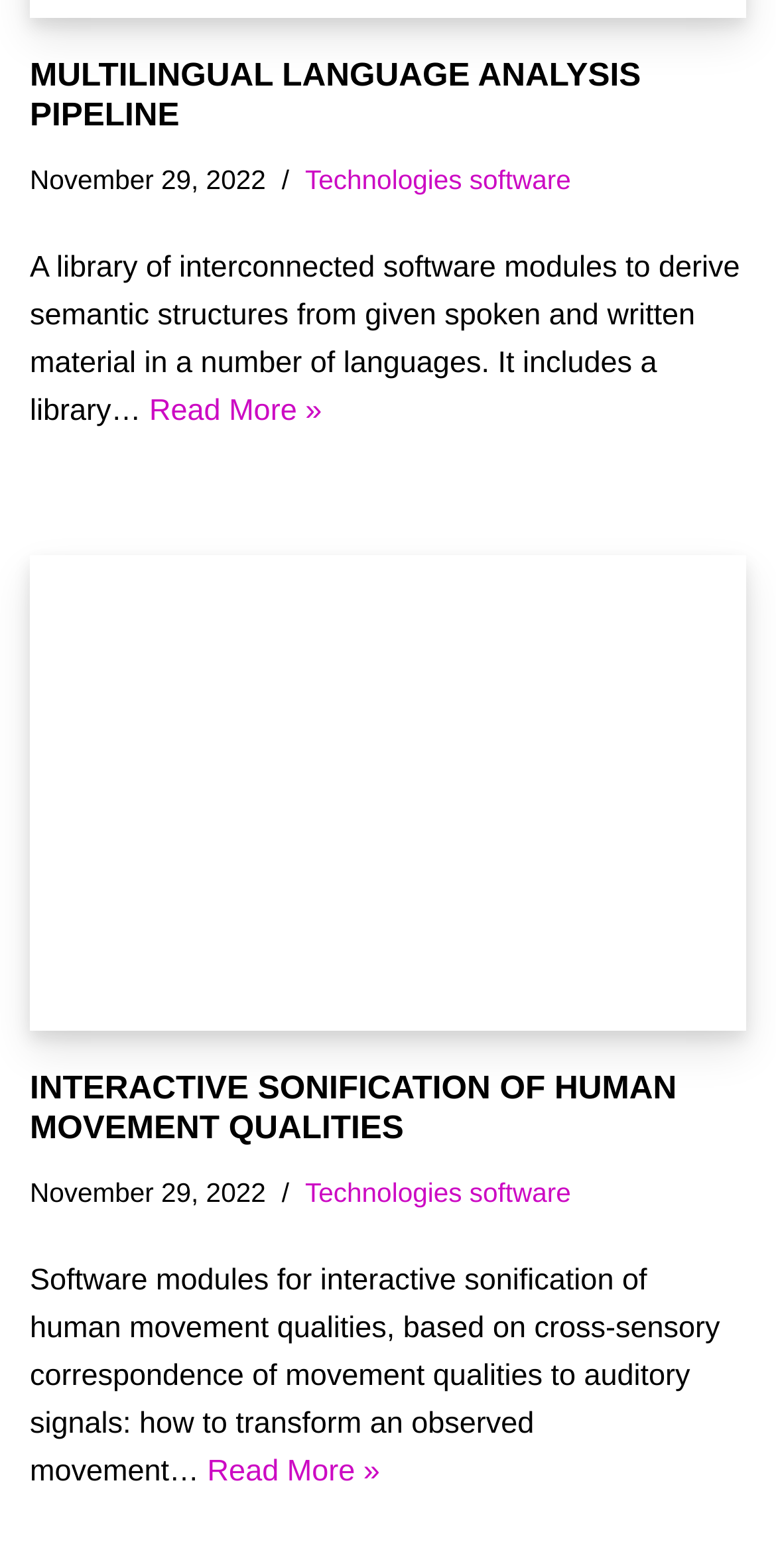Answer the question below with a single word or a brief phrase: 
How many links are in the first article?

3